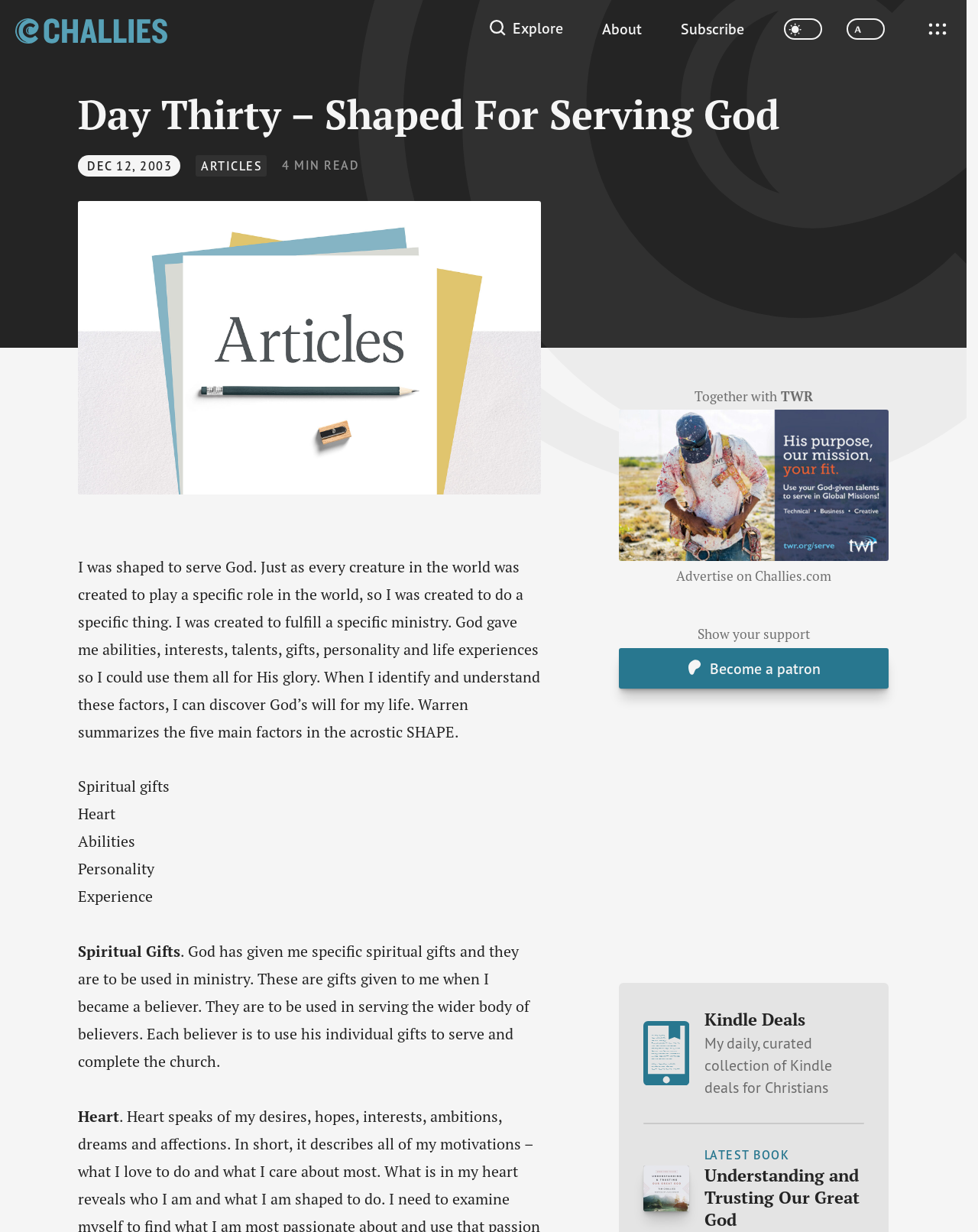What is the date of the article? Based on the image, give a response in one word or a short phrase.

Dec 12, 2003